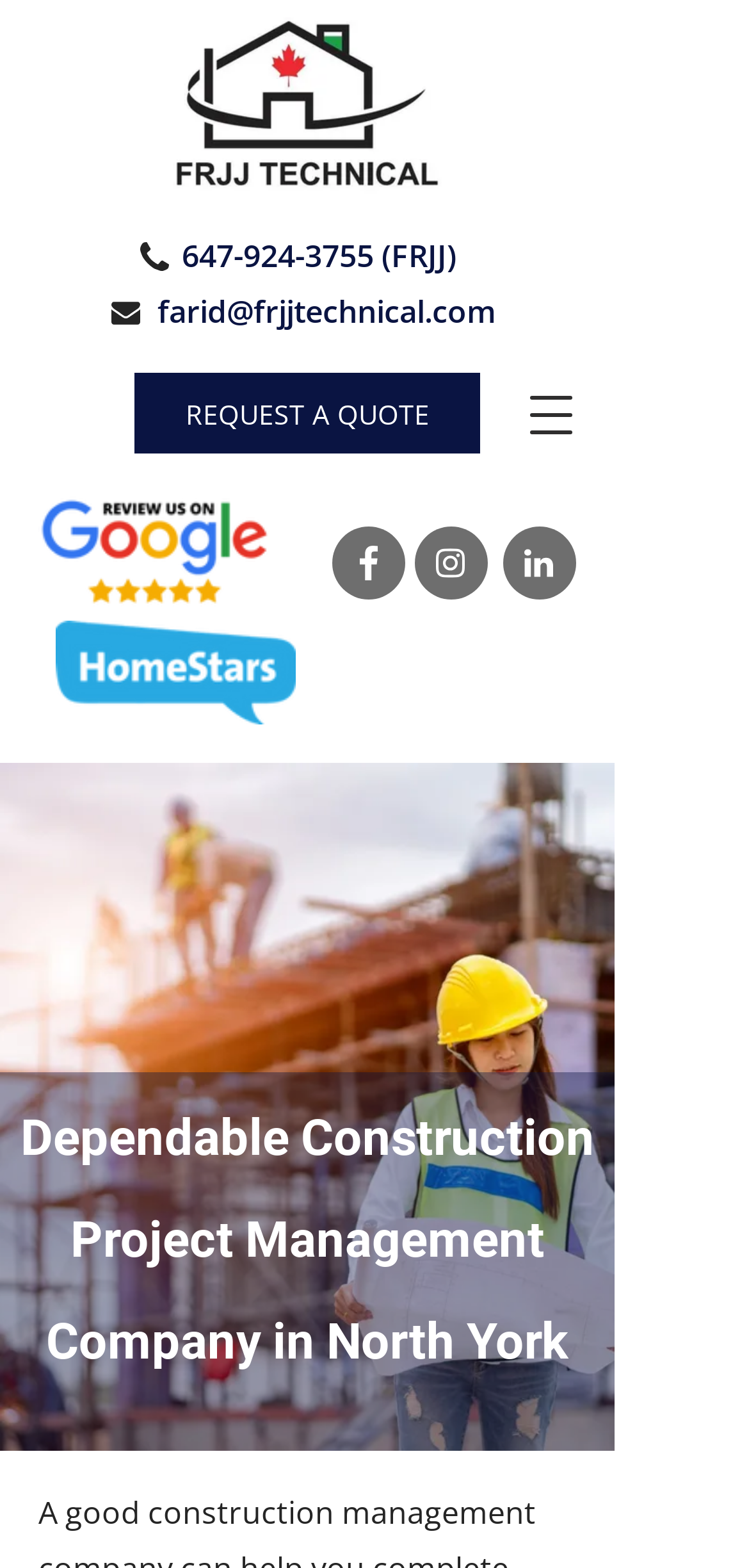What is the purpose of the 'REQUEST A QUOTE' button?
Please give a detailed and elaborate answer to the question.

The 'REQUEST A QUOTE' button is a call-to-action that allows users to request a quote from the company, likely for their construction project management services.